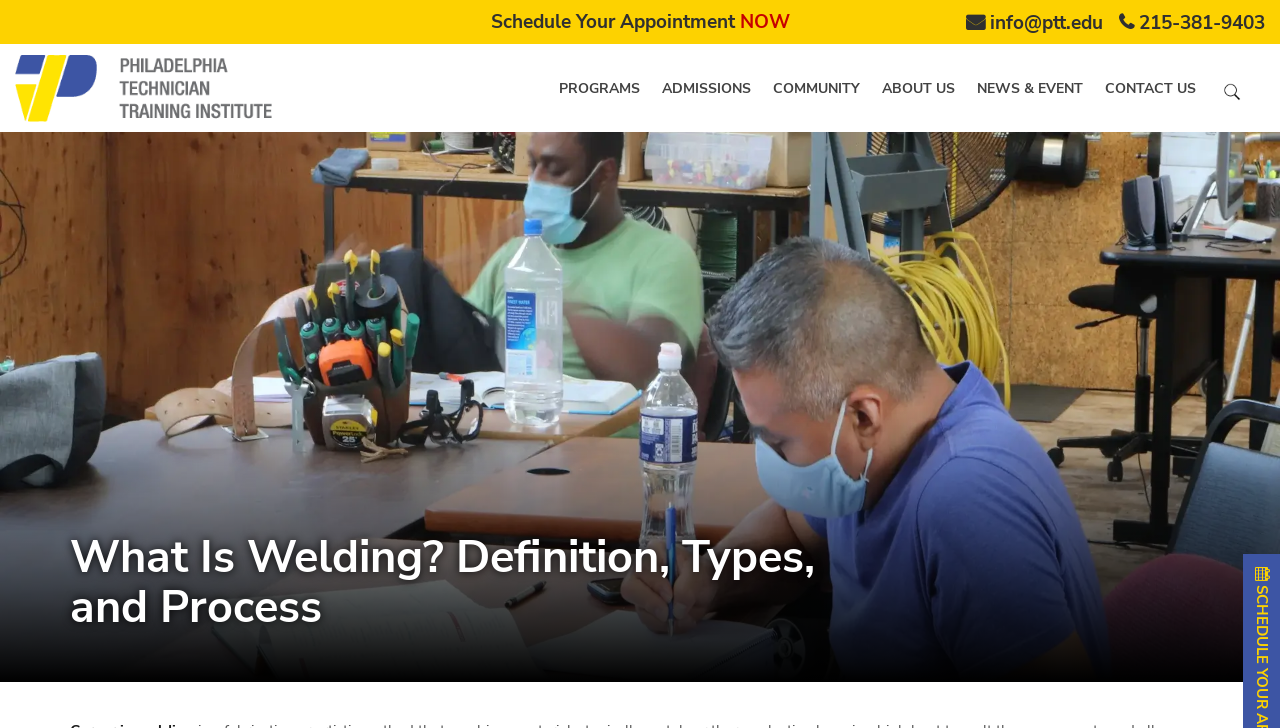What is the email address to contact?
Look at the image and respond with a single word or a short phrase.

info@ptt.edu